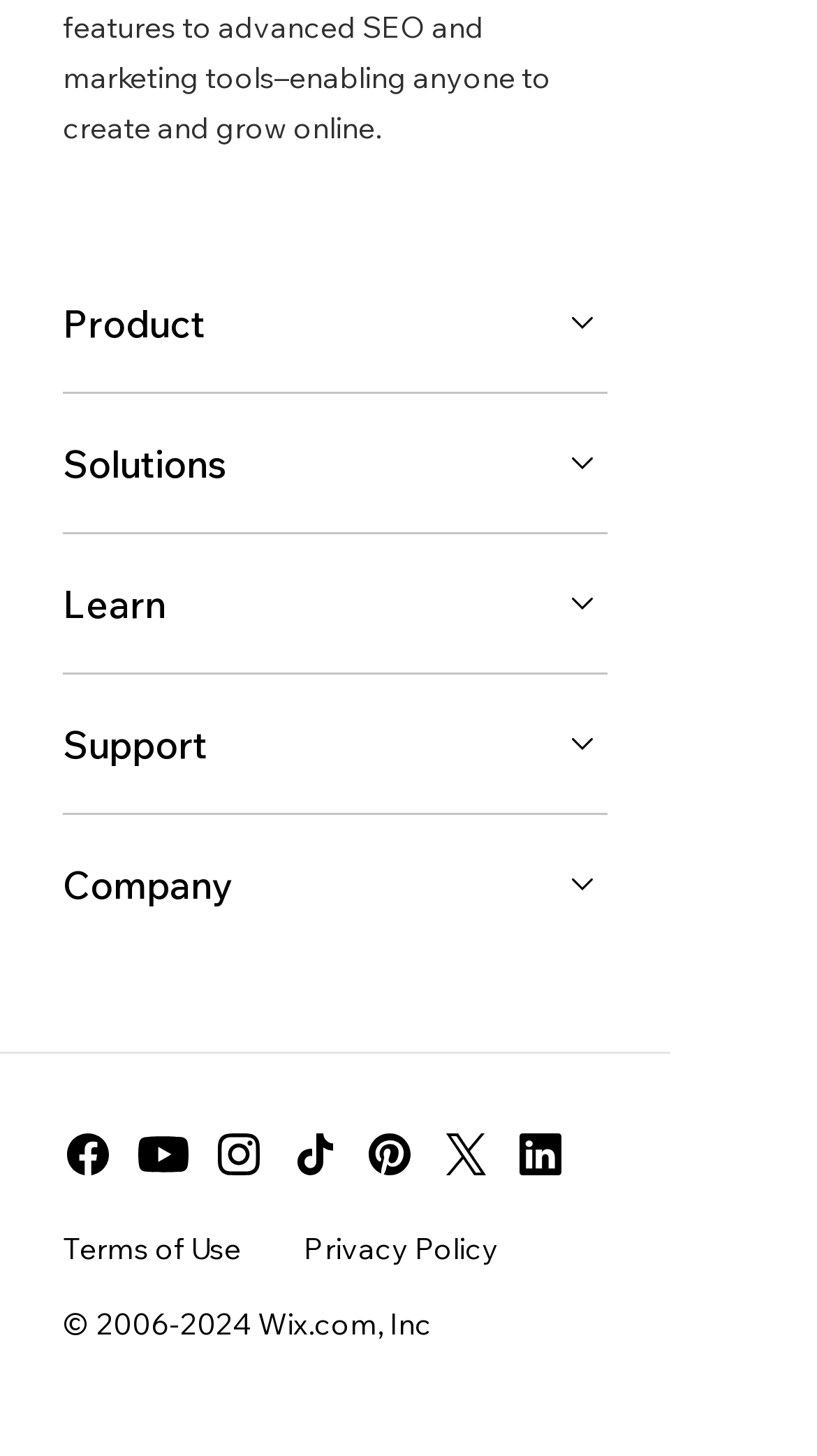Specify the bounding box coordinates of the region I need to click to perform the following instruction: "Go to the Company page". The coordinates must be four float numbers in the range of 0 to 1, i.e., [left, top, right, bottom].

[0.077, 0.577, 0.744, 0.638]